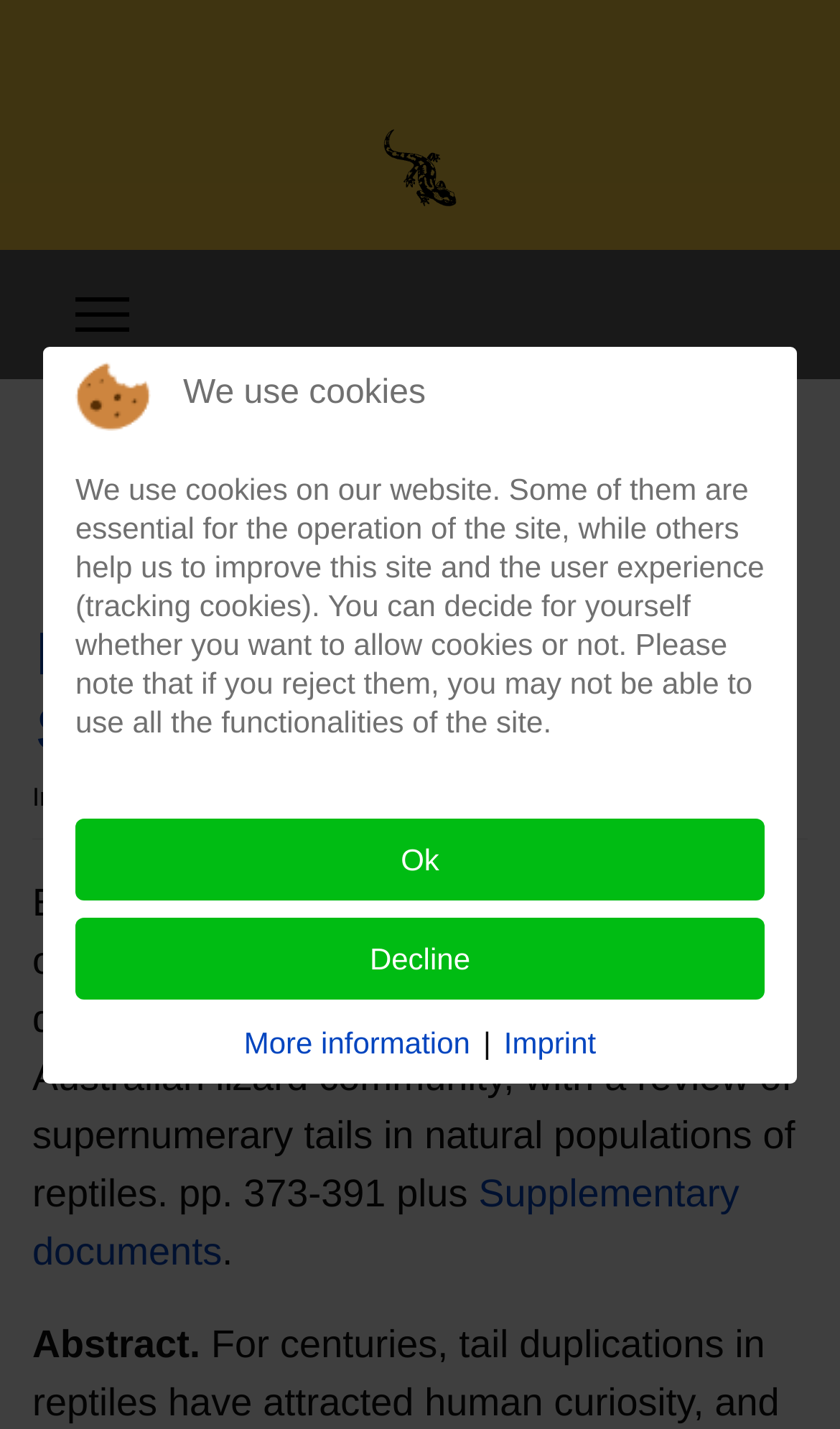Indicate the bounding box coordinates of the clickable region to achieve the following instruction: "View supplementary documents."

[0.038, 0.82, 0.88, 0.891]